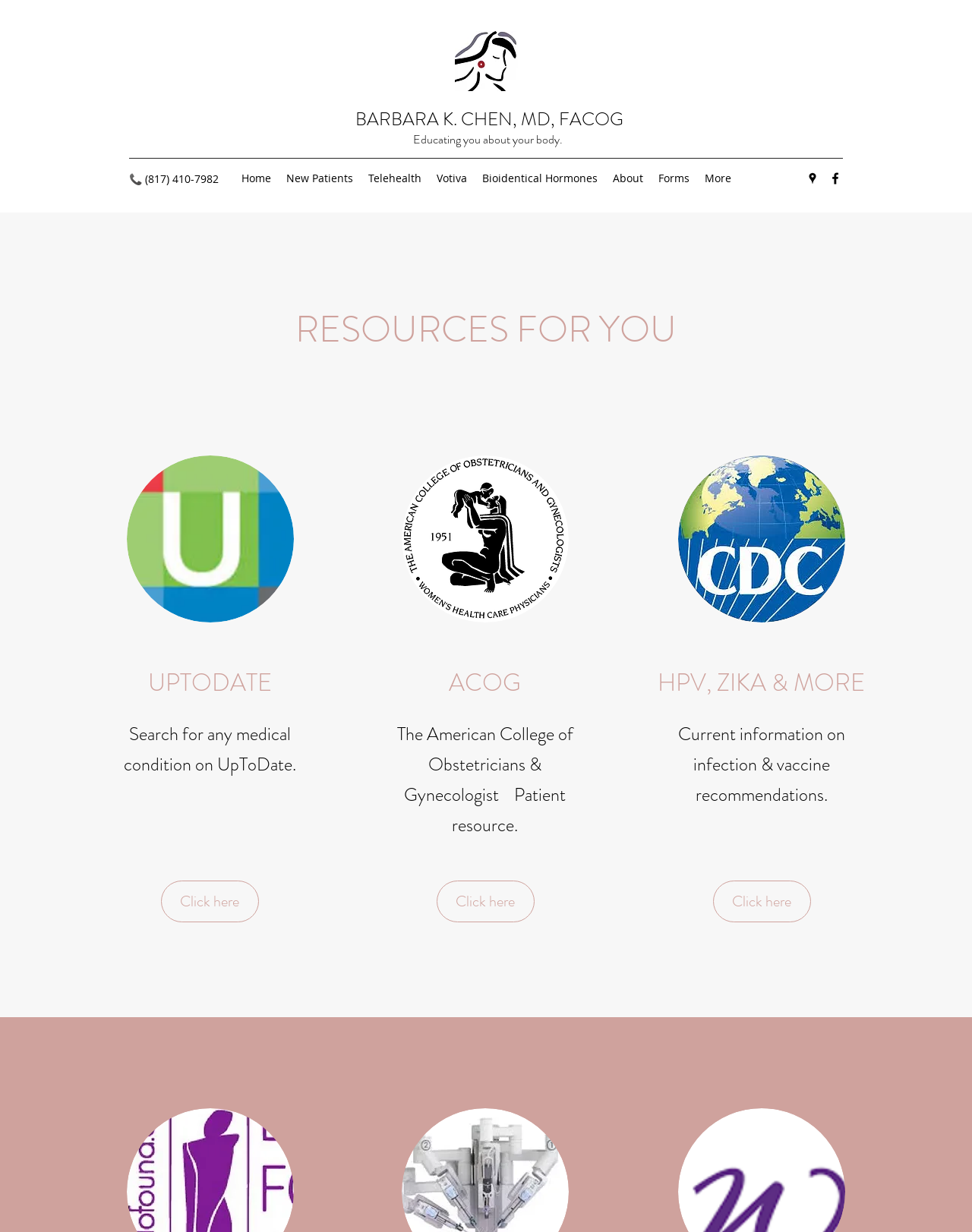Summarize the webpage comprehensively, mentioning all visible components.

The webpage is about the resources provided by Dr. Barbara K. Chen, MD, FACOG. At the top left, there is a logo image, and next to it, the doctor's name is displayed in a prominent manner. Below the doctor's name, there is a brief tagline "Educating you about your body." The phone number "(817) 410-7982" is displayed on the top right.

A navigation menu is located below the phone number, with links to various sections of the website, including "Home", "New Patients", "Telehealth", "Votiva", "Bioidentical Hormones", "About", "Forms", and "More".

On the top right, there is a social bar with links to Google Places and Facebook, each accompanied by an image.

The main content of the webpage is divided into three sections. The first section is titled "RESOURCES FOR YOU" and features an image on the left. The second section is titled "UPTODATE" and provides information about searching for medical conditions on UpToDate, with a link to click for more information. The third section is titled "ACOG" and features an image of the American College of Obstetricians & Gynecologists logo, with a brief description of the organization and a link to click for more information.

Below these sections, there is another section titled "HPV, ZIKA & MORE" which provides current information on infection and vaccine recommendations, with a link to click for more information.